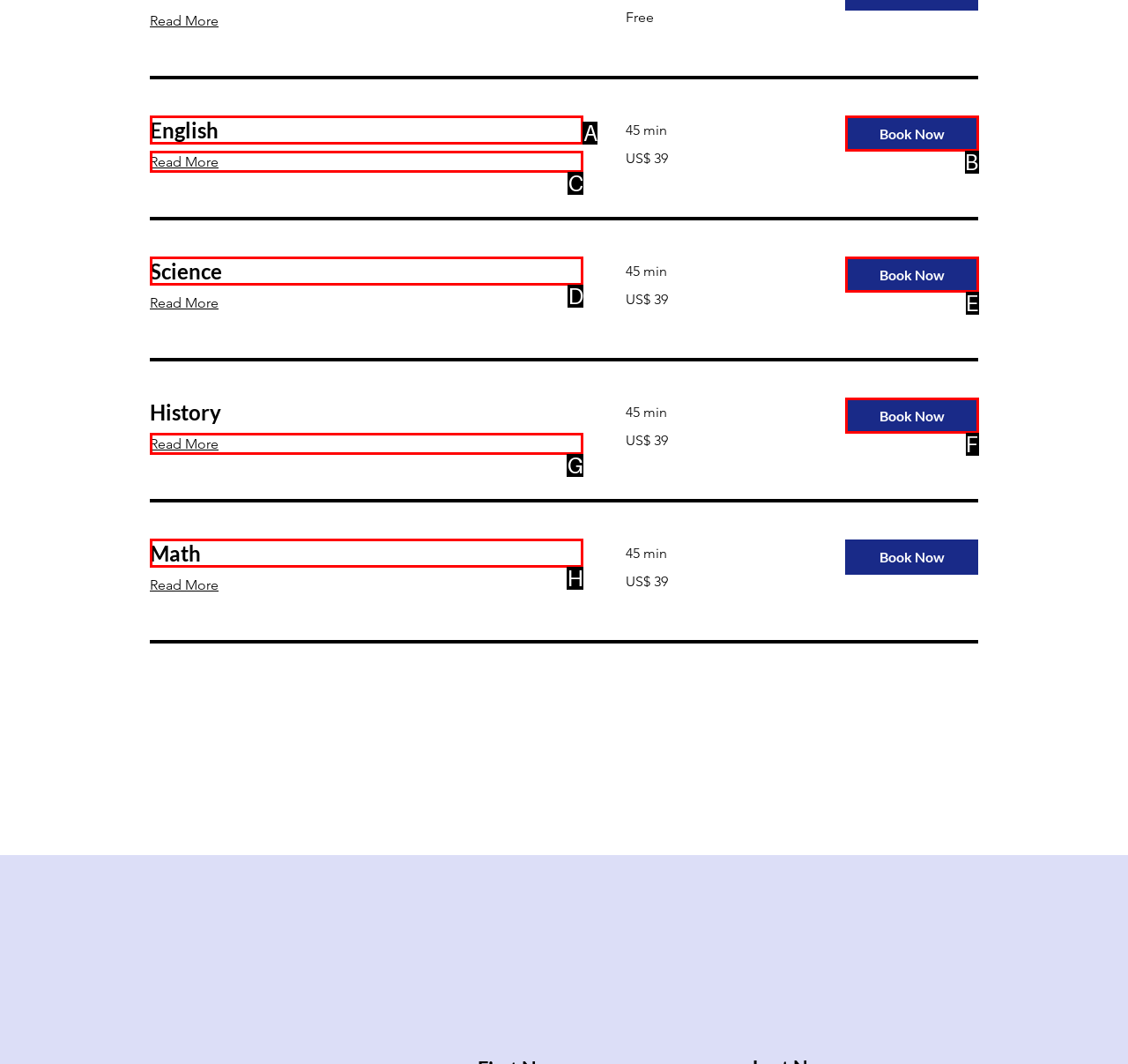Refer to the element description: Math and identify the matching HTML element. State your answer with the appropriate letter.

H